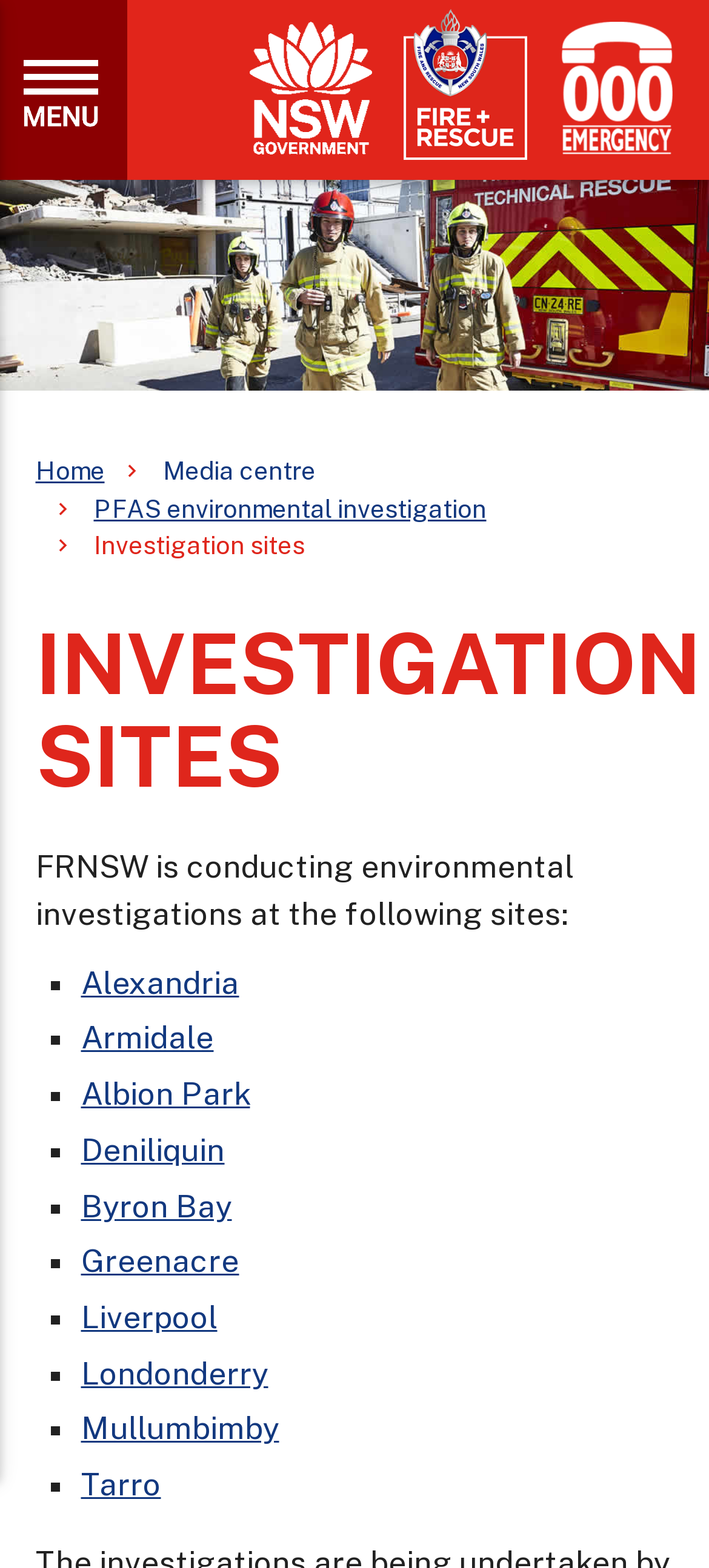Create a detailed description of the webpage's content and layout.

The webpage is about Fire and Rescue NSW's investigation sites. At the top, there is a navigation section with a link to expand it, accompanied by a small image. To the right of the navigation section, there are three links: "NSW Government", "Fire and Rescue NSW", and "Triple Zero (000)". 

Below the navigation section, there is a breadcrumb list with links to "Home", "Media centre", "PFAS environmental investigation", and "Investigation sites". 

The main content of the webpage is headed by a large title "INVESTIGATION SITES". Below the title, there is a paragraph of text stating that FRNSW is conducting environmental investigations at several sites. 

Underneath the paragraph, there is a list of investigation sites, each marked with a bullet point (■) and accompanied by a link to the site. The list includes Alexandria, Armidale, Albion Park, Deniliquin, Byron Bay, Greenacre, Liverpool, Londonderry, Mullumbimby, and Tarro. The list takes up most of the webpage's content area.